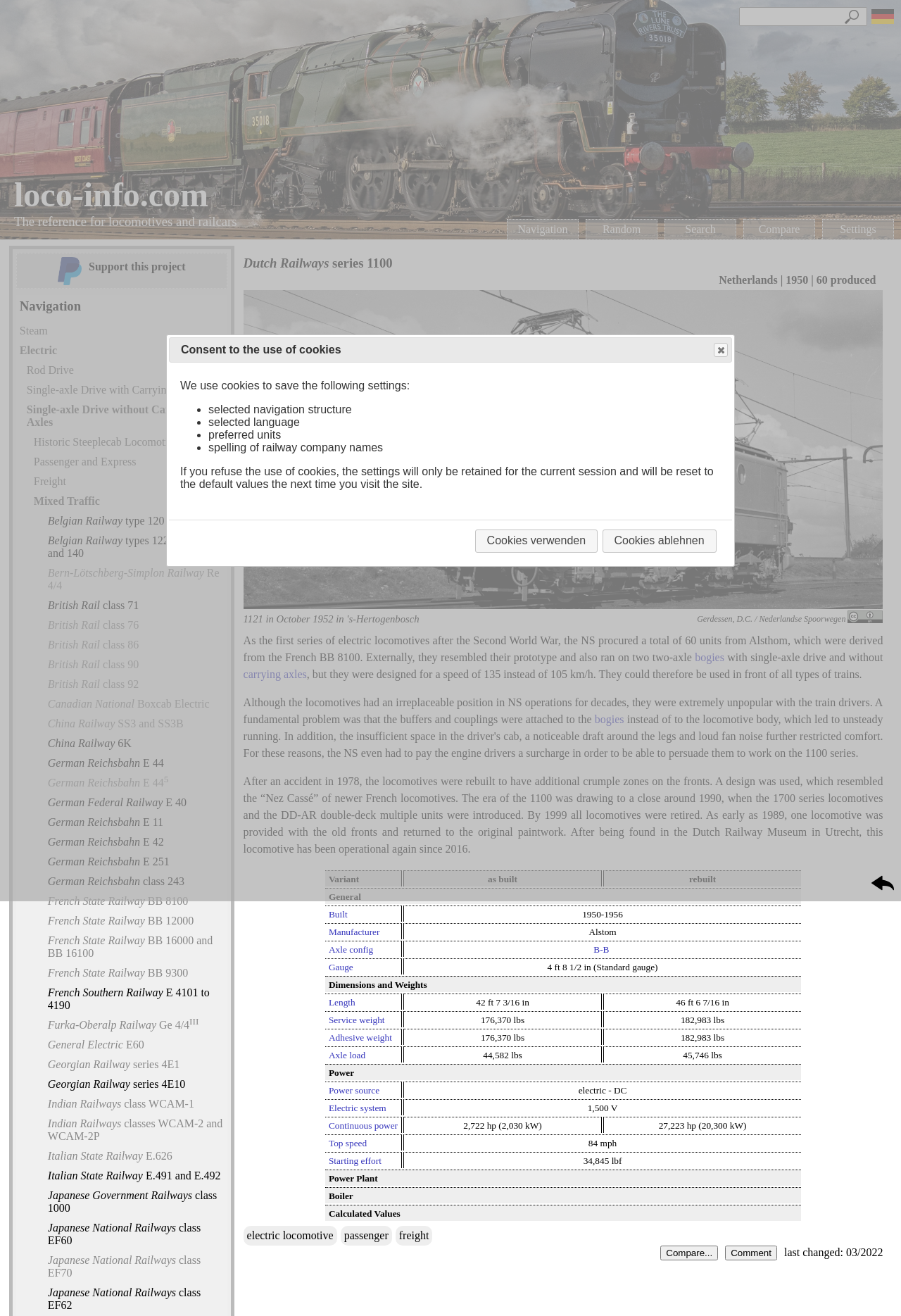Please examine the image and provide a detailed answer to the question: How many units of electric locomotives were procured by NS?

The answer can be found in the text on the webpage, which states 'As the first series of electric locomotives after the Second World War, the NS procured a total of 60 units from Alsthom...'. This sentence clearly indicates the number of units procured.